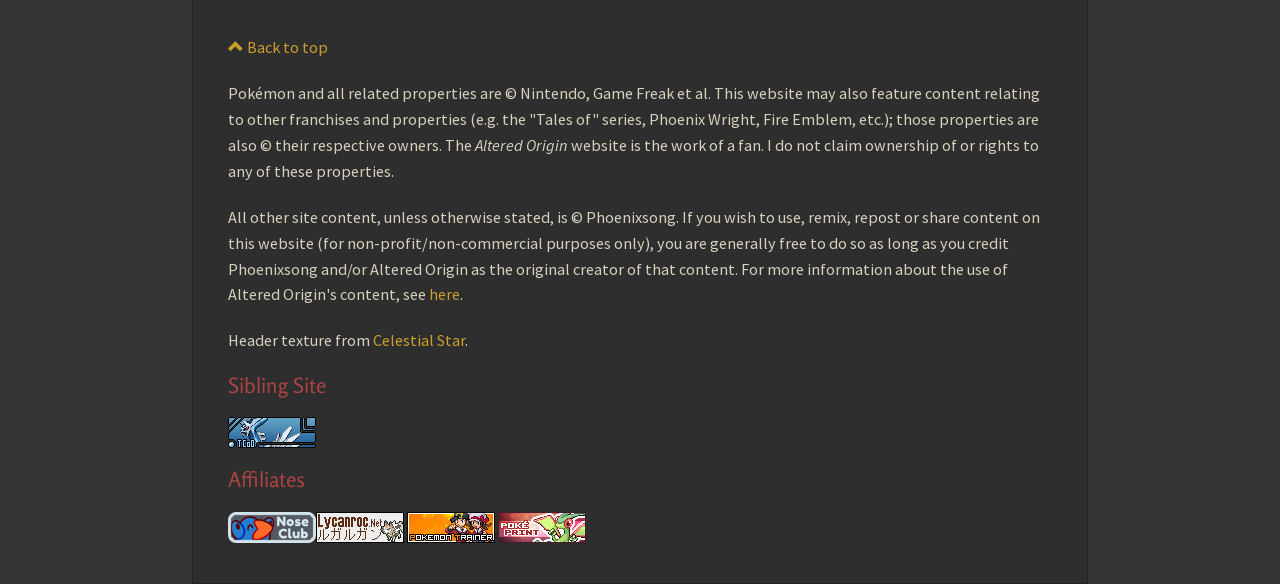What is the sibling site?
Please give a detailed and elaborate answer to the question.

The sibling site is 'The Cave of Dragonflies', which is mentioned in the link element with ID 107 and has an associated image with ID 219.